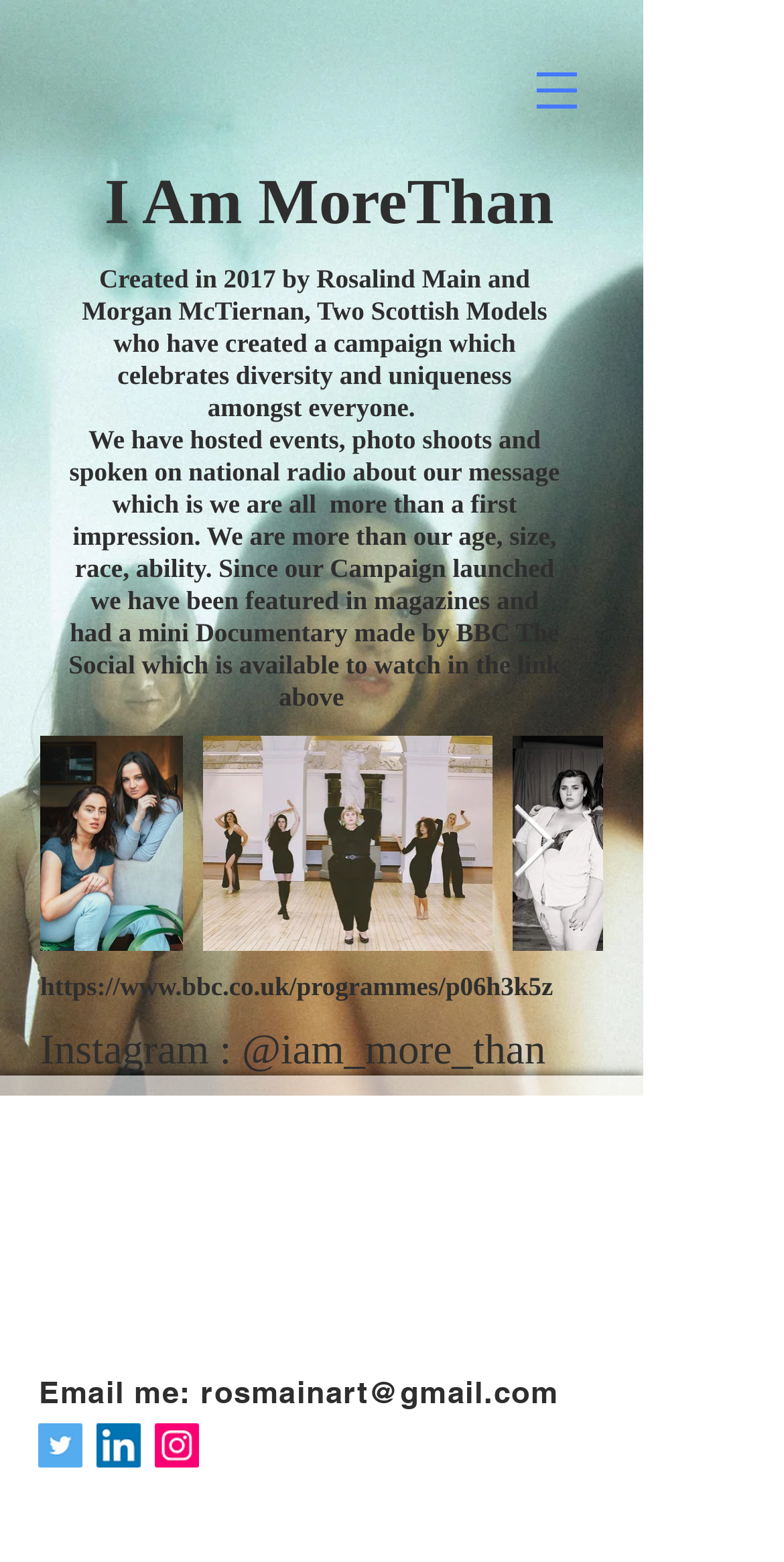Predict the bounding box of the UI element based on the description: "aria-label="Next Item"". The coordinates should be four float numbers between 0 and 1, formatted as [left, top, right, bottom].

[0.651, 0.515, 0.71, 0.565]